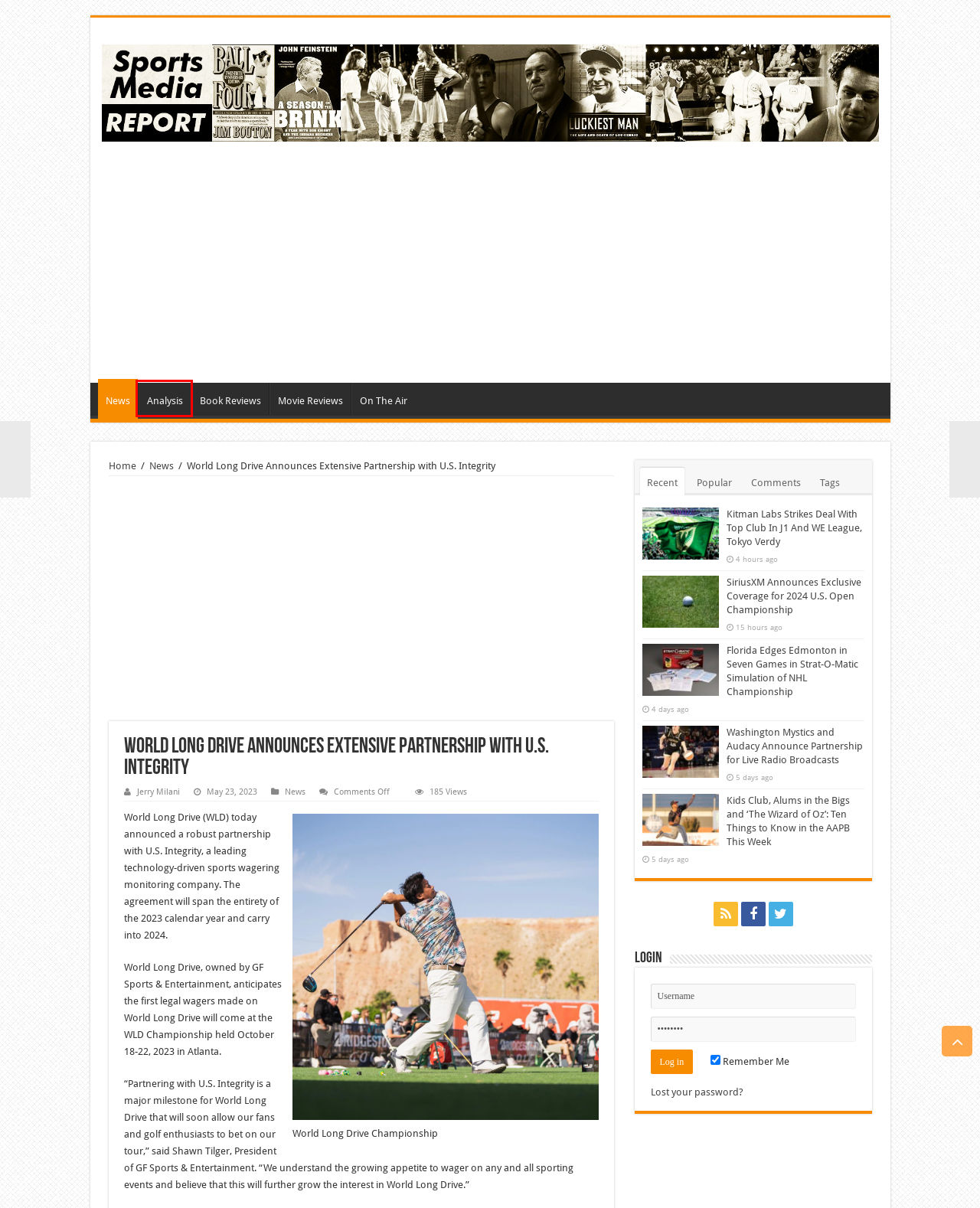You’re provided with a screenshot of a webpage that has a red bounding box around an element. Choose the best matching webpage description for the new page after clicking the element in the red box. The options are:
A. Movie Reviews – Sports Media Report
B. Kitman Labs Announces Integration Deal with ZoneIn – Sports Media Report
C. America’s Boating Channel Highlights NASBLA – Sports Media Report
D. News – Sports Media Report
E. Analysis – Sports Media Report
F. On The Air – Sports Media Report
G. SiriusXM Announces Exclusive Coverage for 2024 U.S. Open Championship – Sports Media Report
H. Lost Password ‹ Sports Media Report — WordPress

E